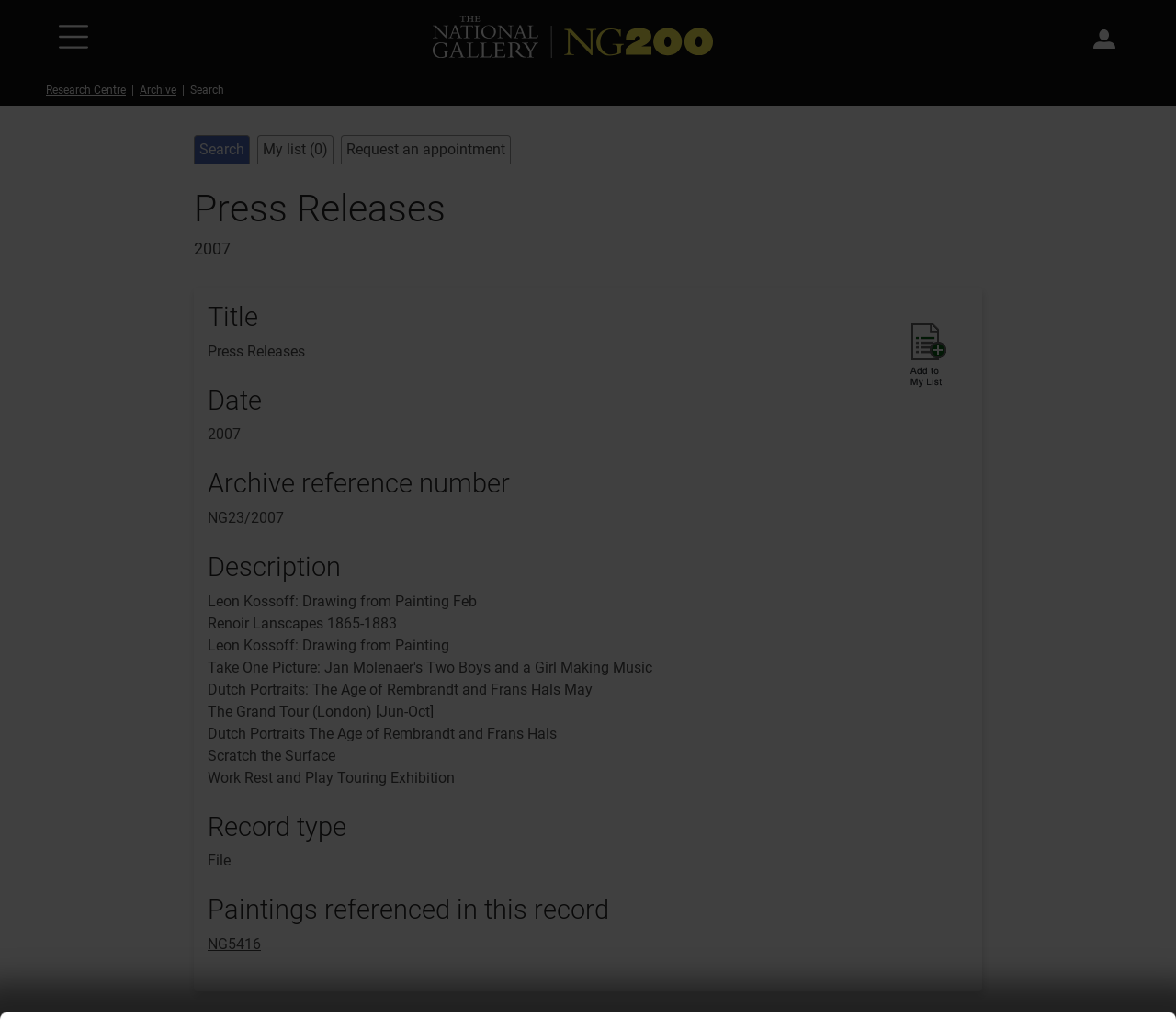Identify the bounding box coordinates of the clickable region to carry out the given instruction: "Search".

[0.17, 0.137, 0.208, 0.154]